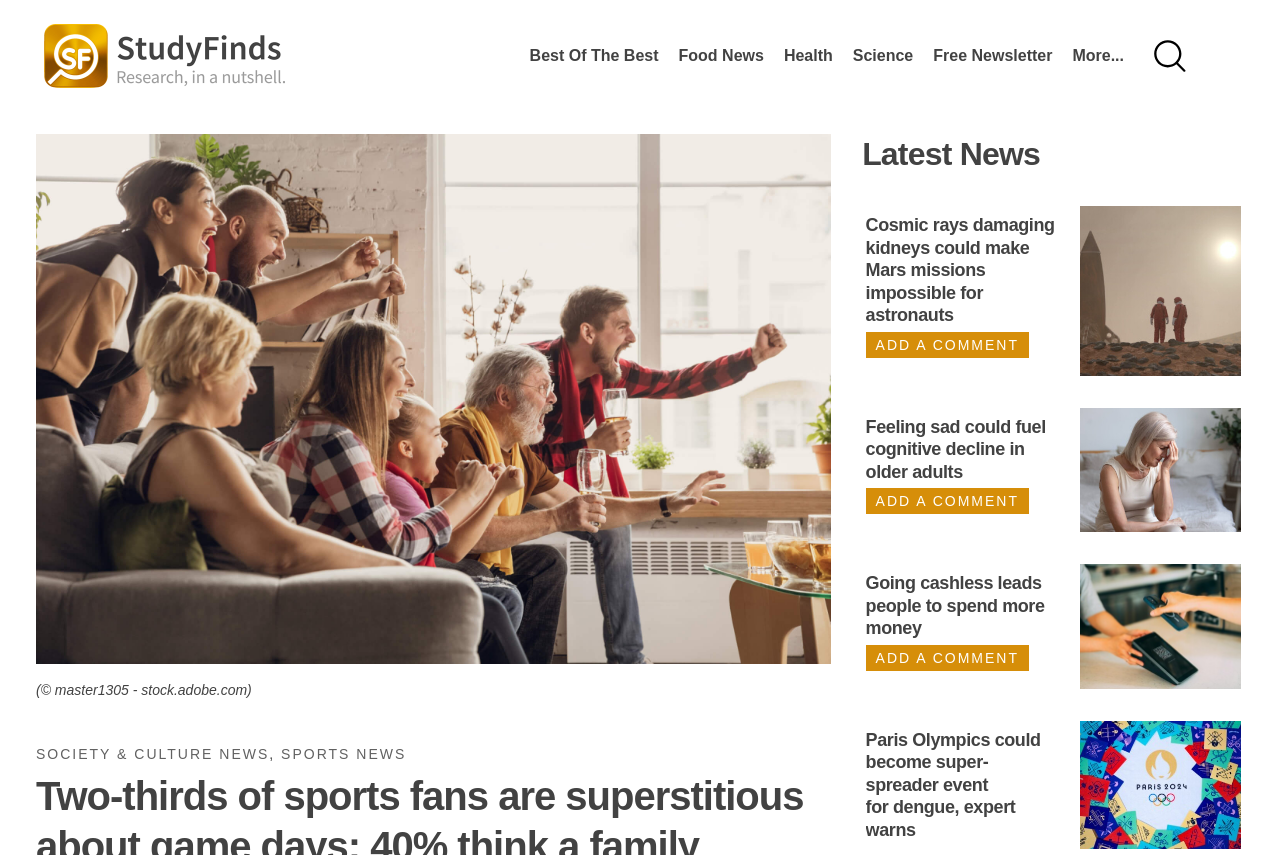Identify the bounding box coordinates of the element to click to follow this instruction: 'Read 'Feeling sad could fuel cognitive decline in older adults' news'. Ensure the coordinates are four float values between 0 and 1, provided as [left, top, right, bottom].

[0.676, 0.477, 0.841, 0.574]